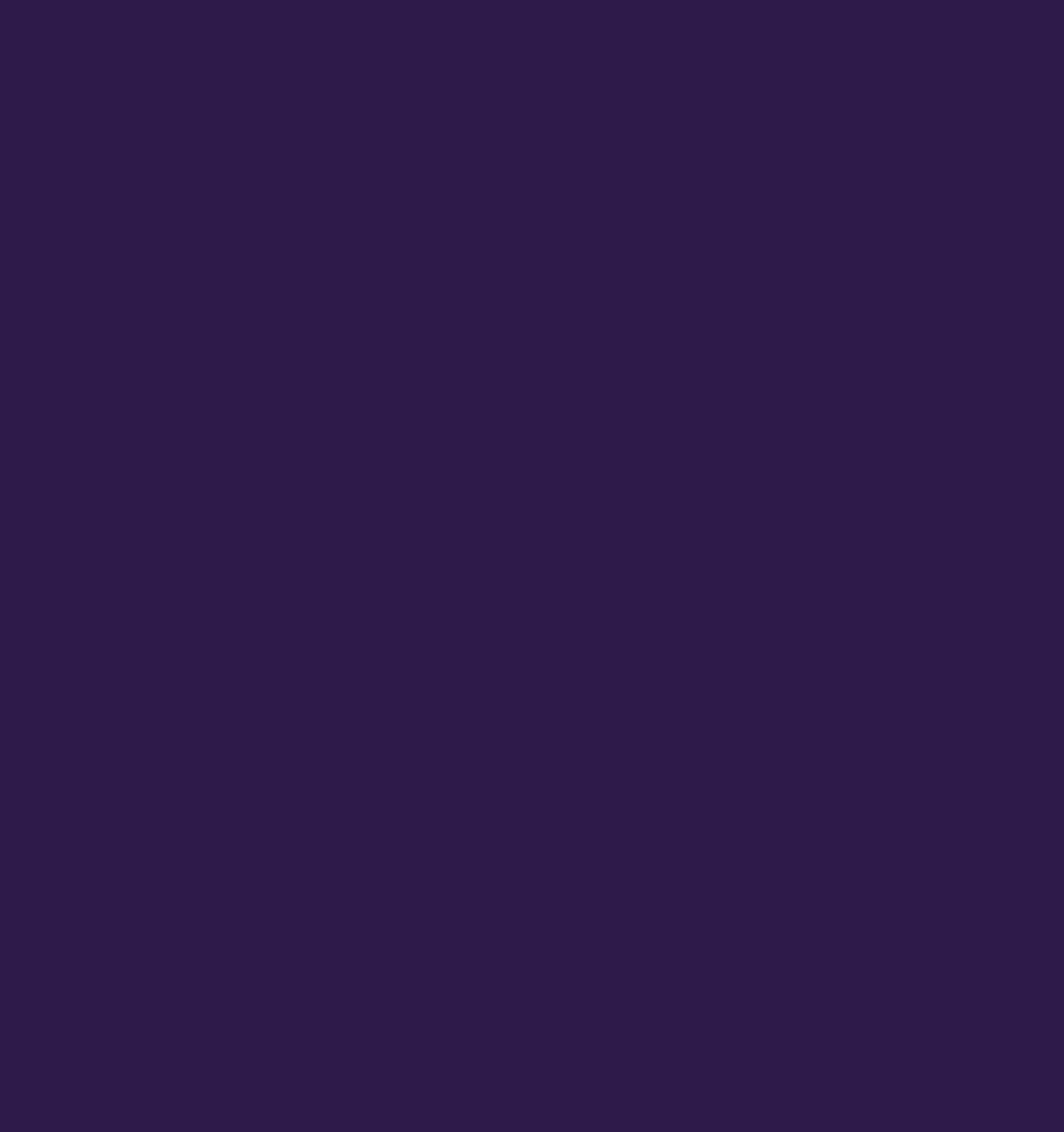Identify the bounding box of the HTML element described as: "Orion International Group".

[0.051, 0.811, 0.502, 0.864]